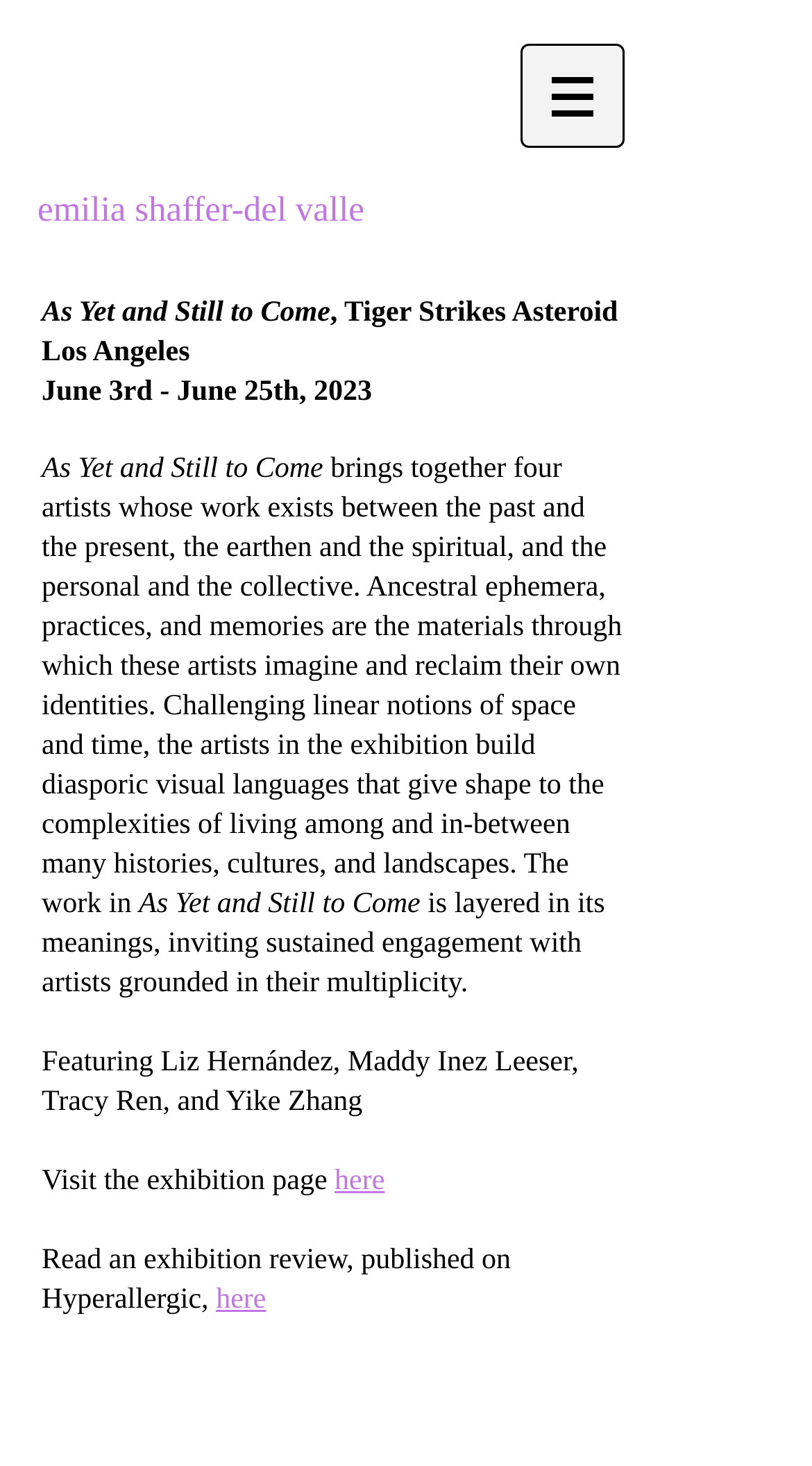Where can I read an exhibition review?
Carefully analyze the image and provide a detailed answer to the question.

I found the answer by looking at the StaticText element with the text 'Read an exhibition review, published on Hyperallergic'. This text is likely describing where to find a review of the exhibition.